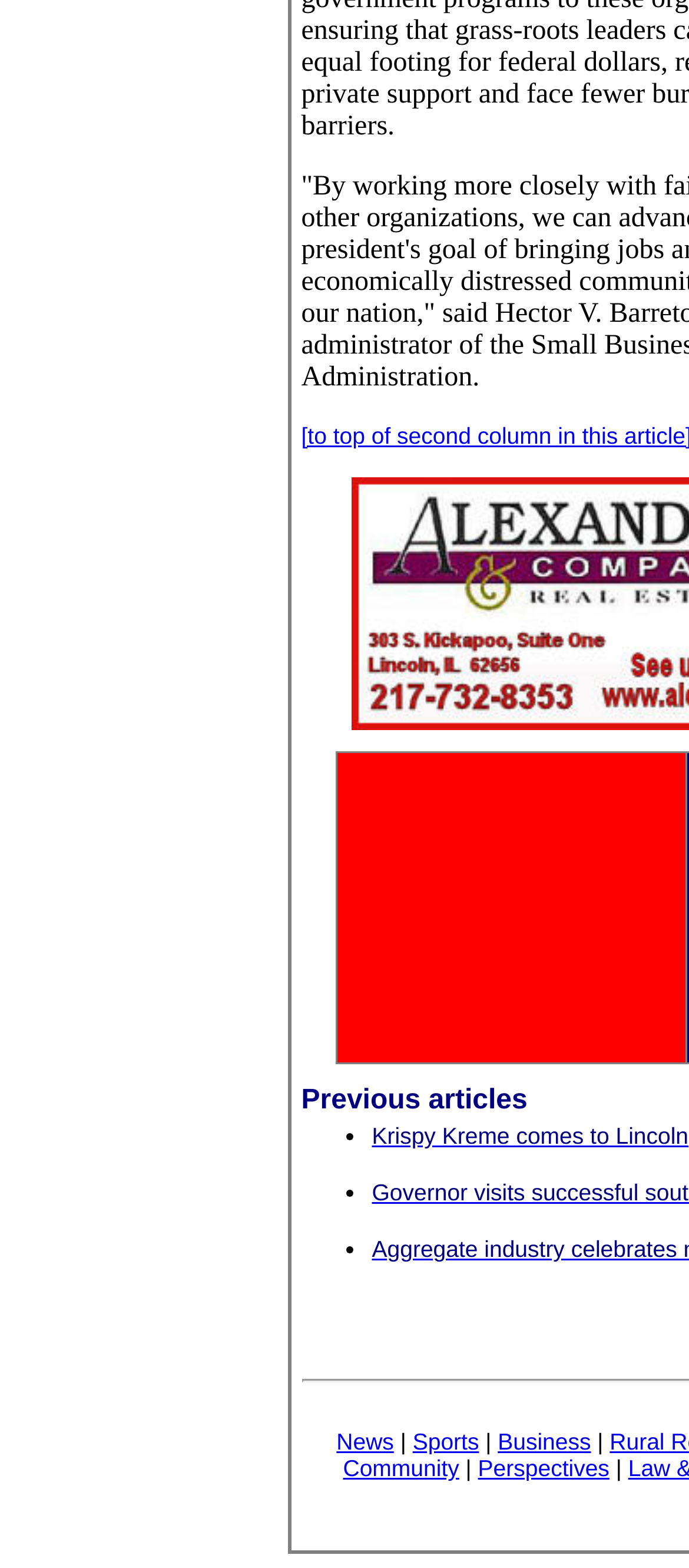Using the provided element description: "Krispy Kreme comes to Lincoln", identify the bounding box coordinates. The coordinates should be four floats between 0 and 1 in the order [left, top, right, bottom].

[0.54, 0.716, 0.999, 0.733]